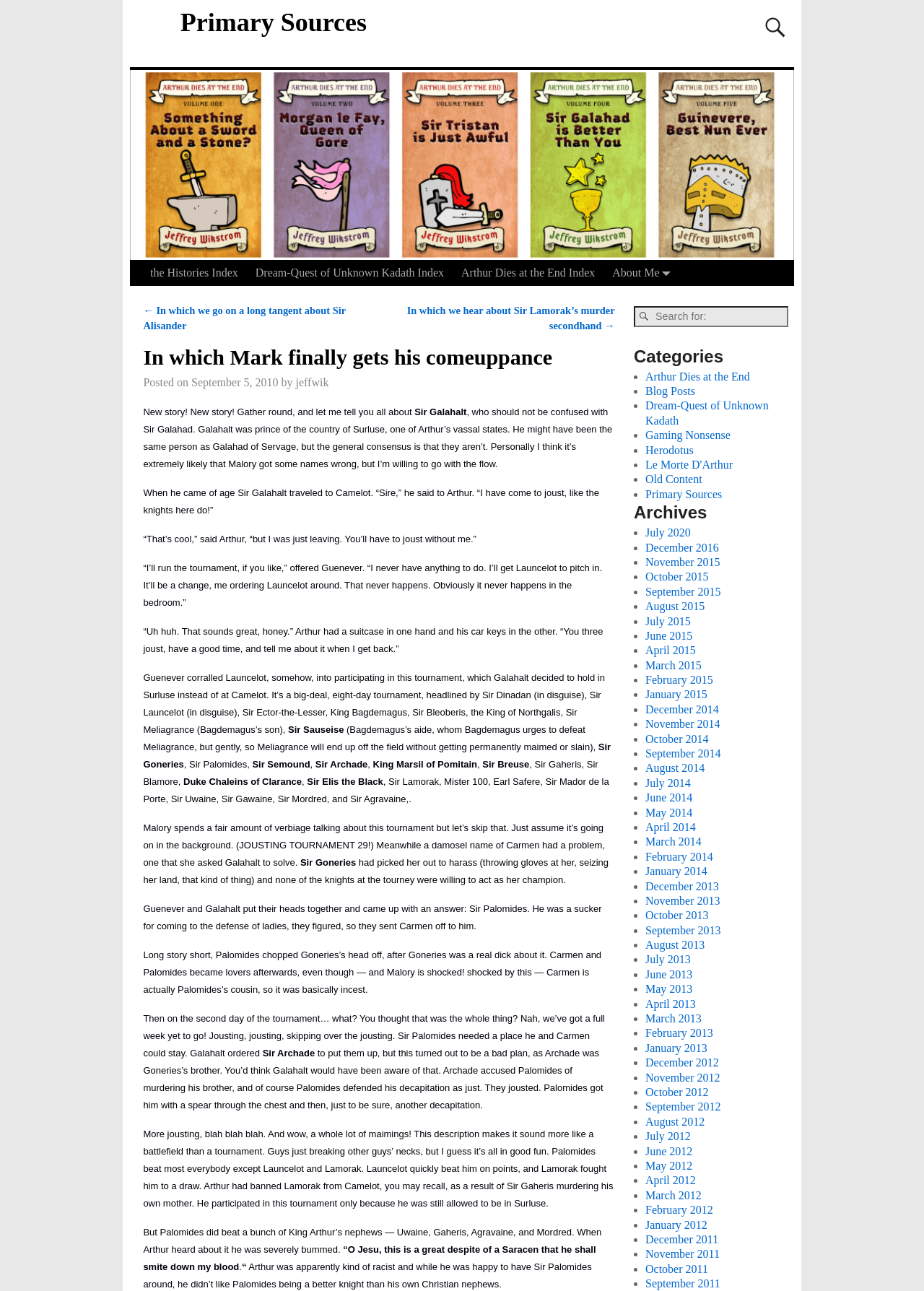Answer the following in one word or a short phrase: 
How many links are there in the 'Categories' section?

7